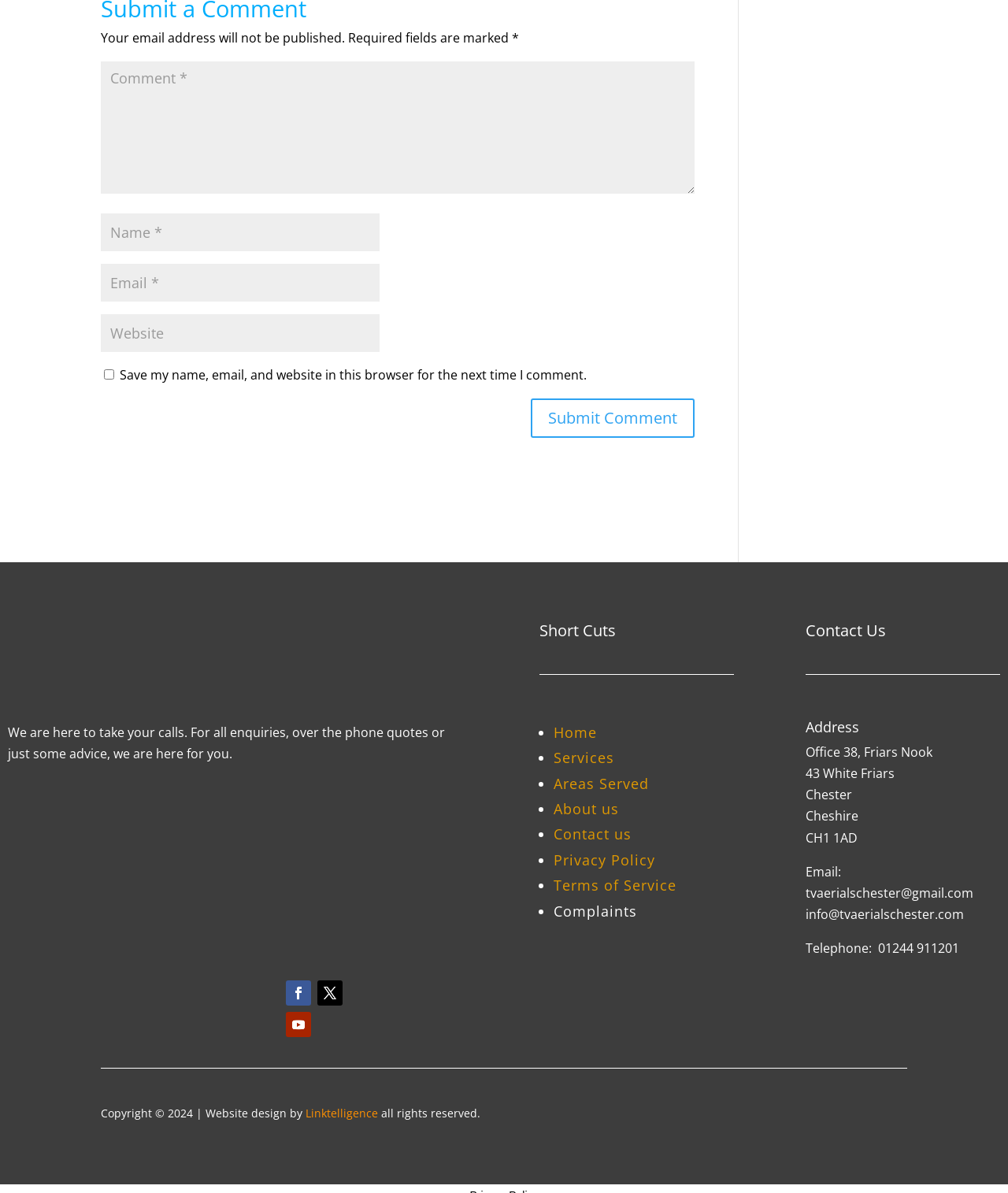Please find the bounding box coordinates of the element's region to be clicked to carry out this instruction: "Check the website's privacy policy".

[0.549, 0.713, 0.65, 0.729]